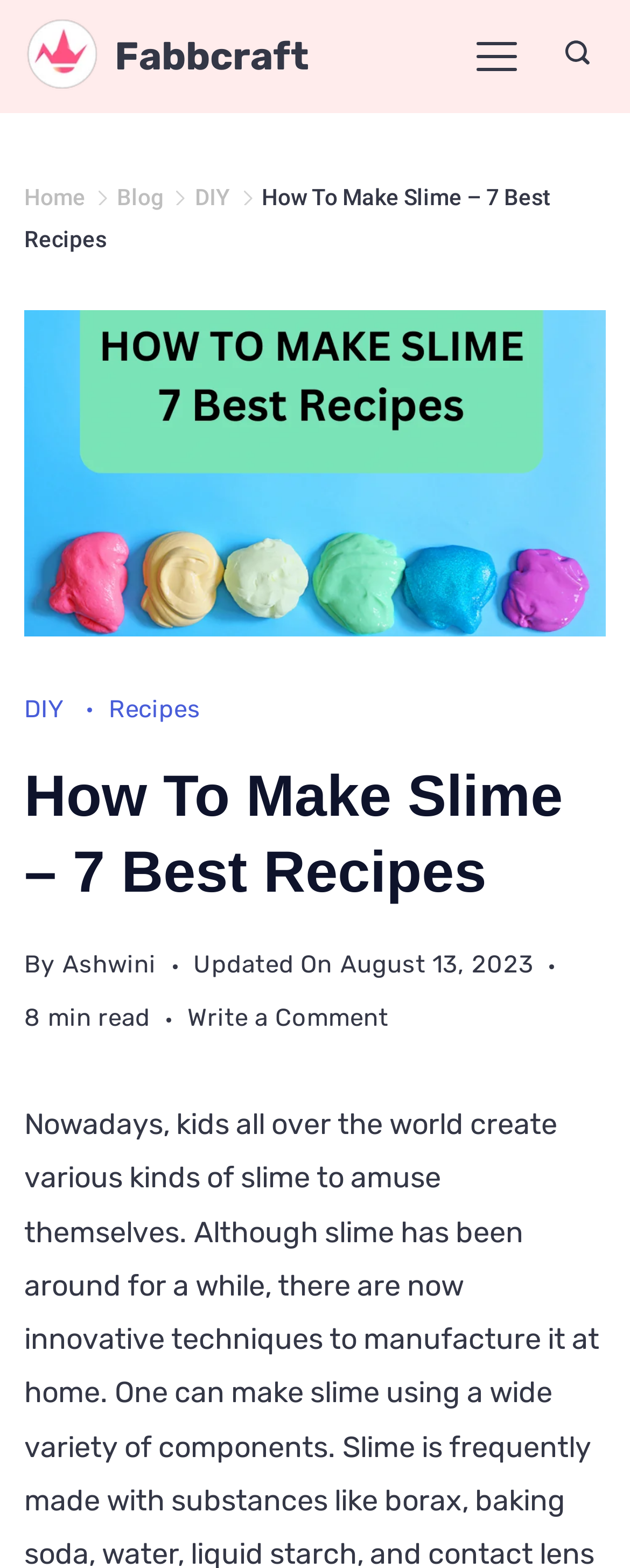Using the webpage screenshot and the element description July 27, 2016, determine the bounding box coordinates. Specify the coordinates in the format (top-left x, top-left y, bottom-right x, bottom-right y) with values ranging from 0 to 1.

None